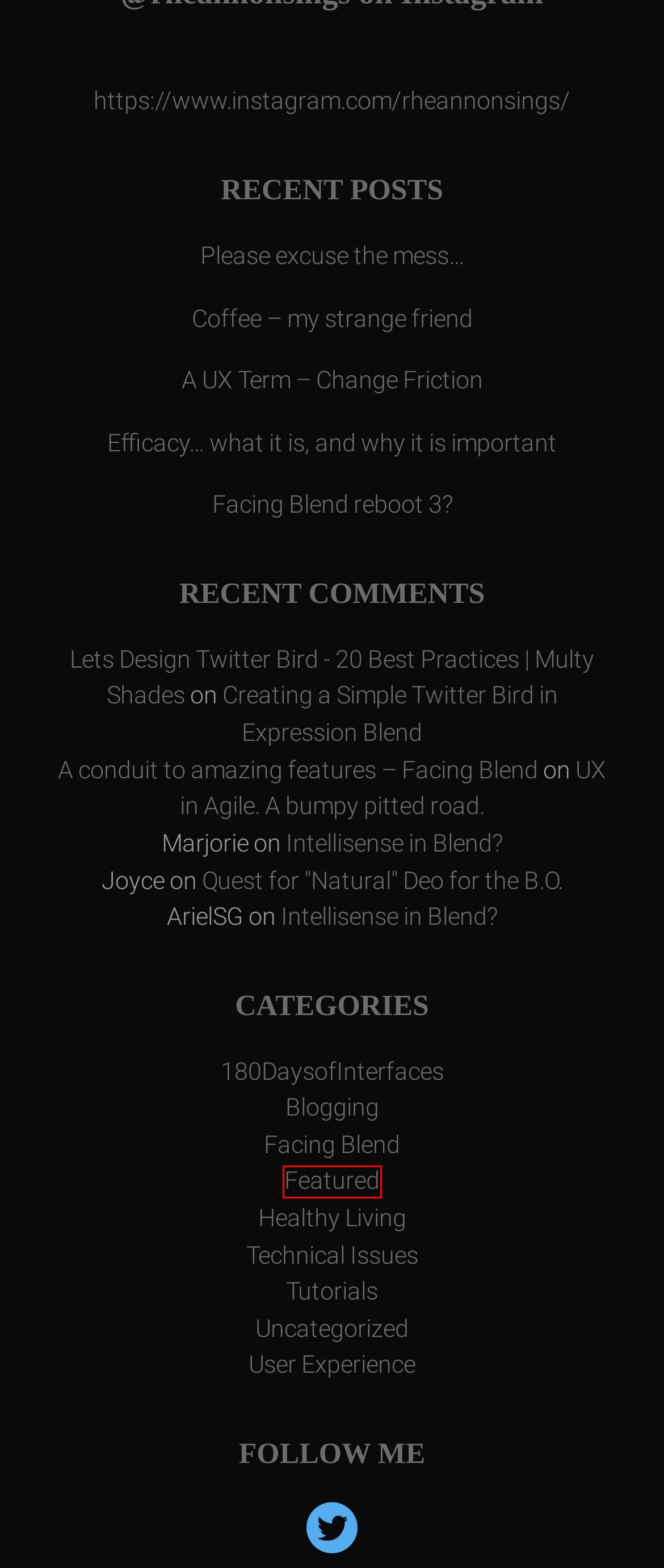You are provided a screenshot of a webpage featuring a red bounding box around a UI element. Choose the webpage description that most accurately represents the new webpage after clicking the element within the red bounding box. Here are the candidates:
A. Uncategorized – A. Rheannon S.
B. Facing Blend reboot 3? – A. Rheannon S.
C. Once a UX Dictator, no longer.  Now, a conduit to amazing features. – A. Rheannon S.
D. Quest for "Natural" Deo for the B.O. – A. Rheannon S.
E. 180DaysofInterfaces – A. Rheannon S.
F. Facing Blend – A. Rheannon S.
G. Featured – A. Rheannon S.
H. Coffee – my strange friend – A. Rheannon S.

G